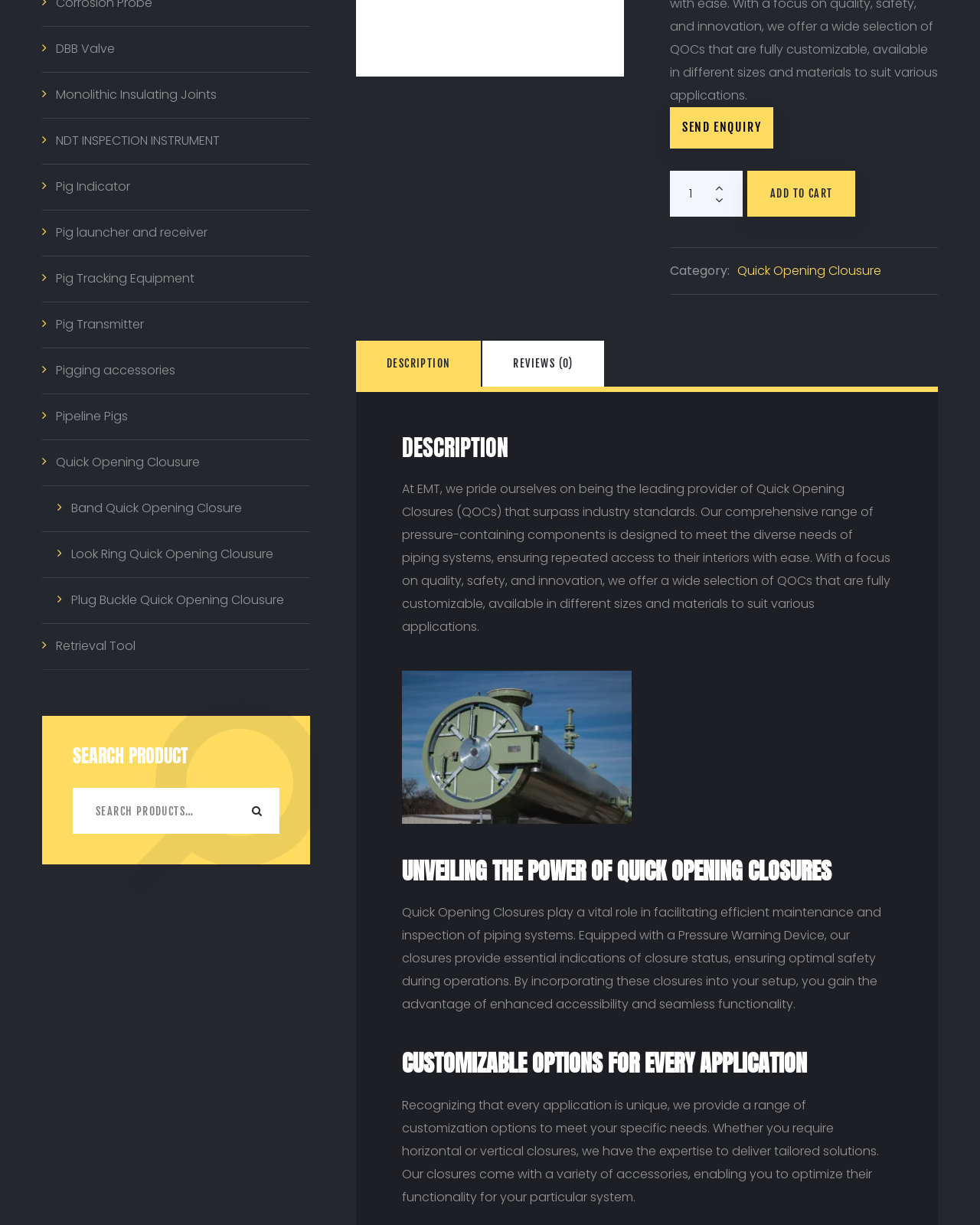Based on the element description: "Quick Opening Clousure", identify the bounding box coordinates for this UI element. The coordinates must be four float numbers between 0 and 1, listed as [left, top, right, bottom].

[0.043, 0.359, 0.204, 0.396]